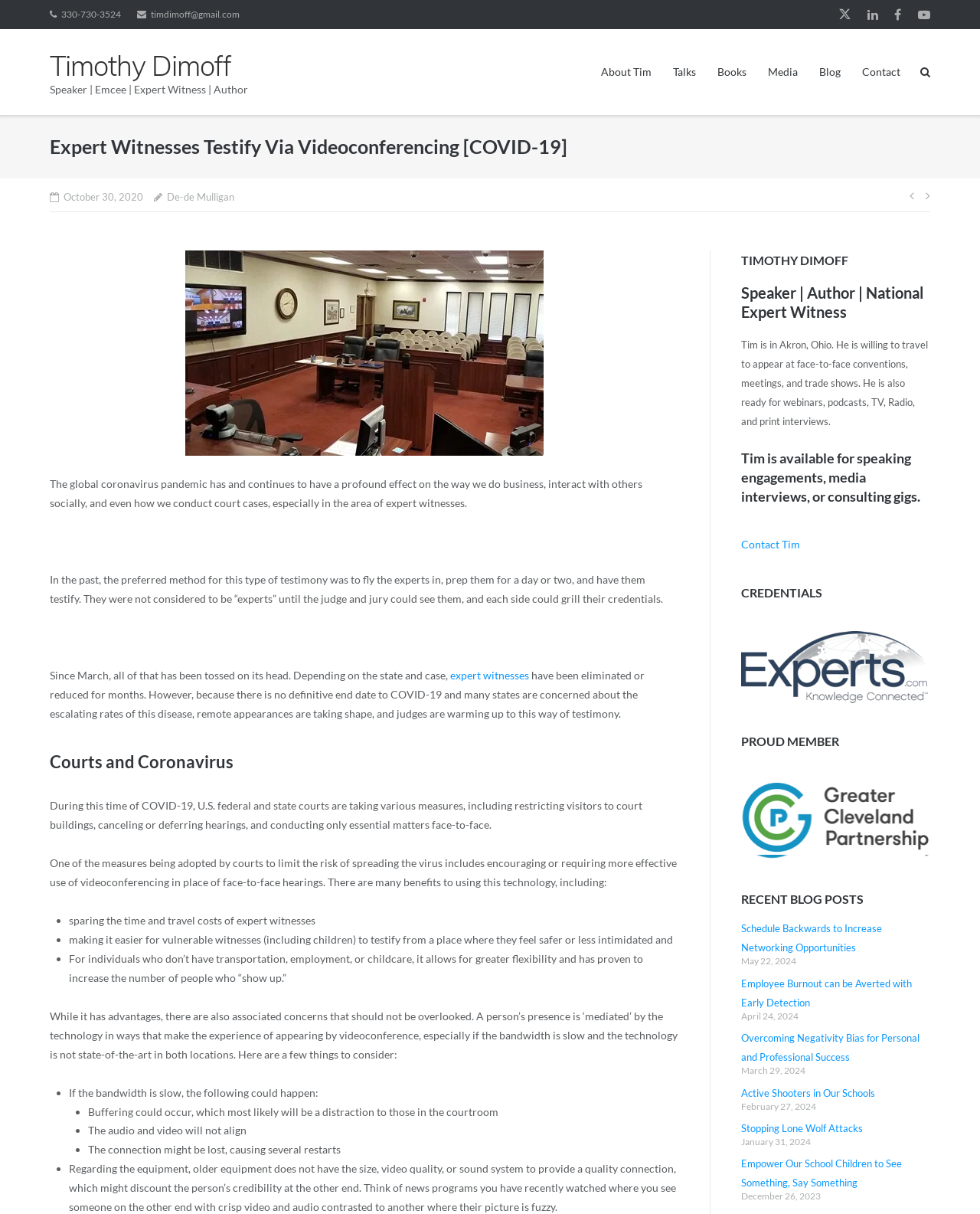Given the description: "Active Shooters in Our Schools", determine the bounding box coordinates of the UI element. The coordinates should be formatted as four float numbers between 0 and 1, [left, top, right, bottom].

[0.756, 0.895, 0.893, 0.905]